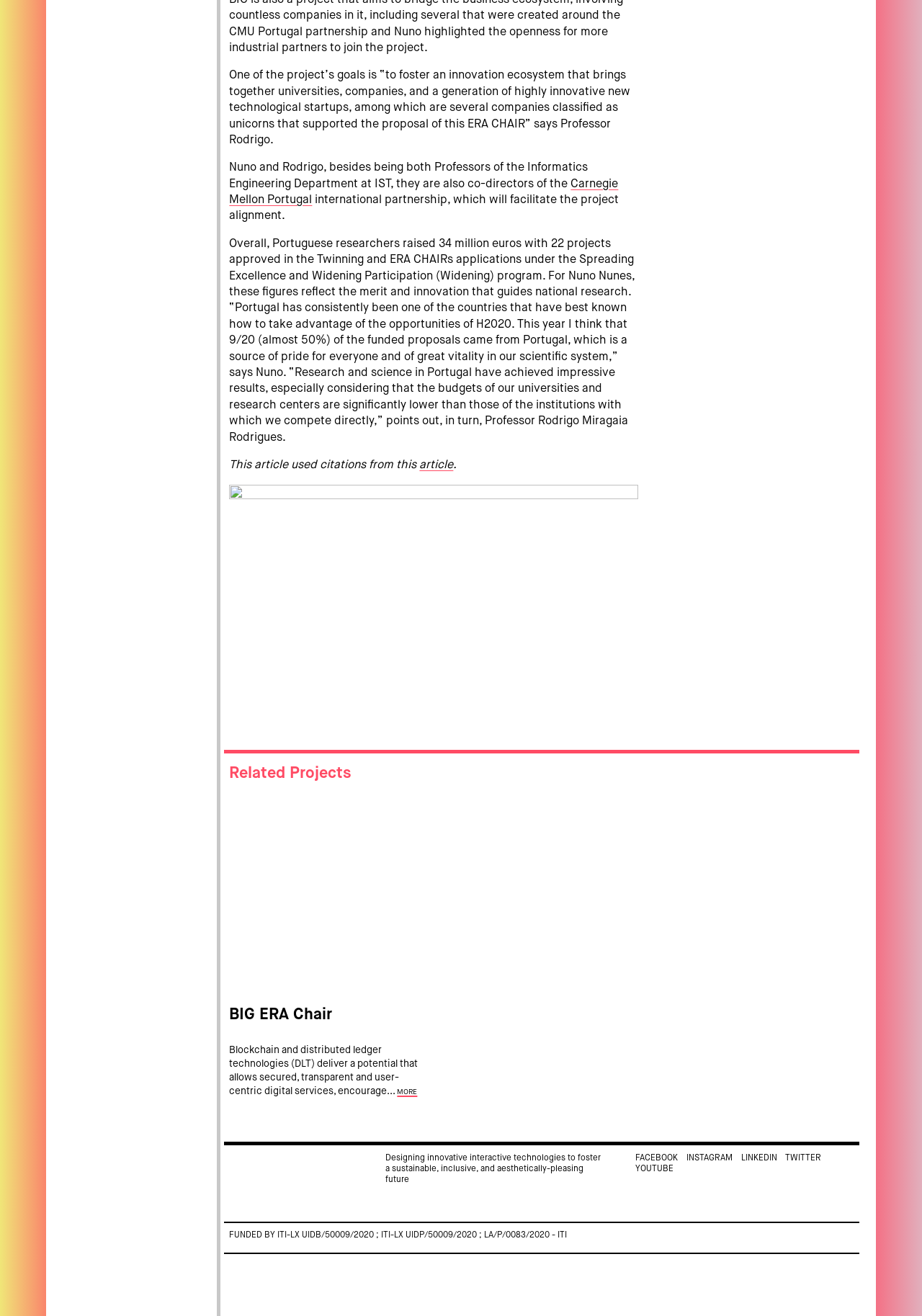Provide a one-word or short-phrase answer to the question:
What is the name of the project mentioned in the 'Related Projects' section?

BIG ERA Chair